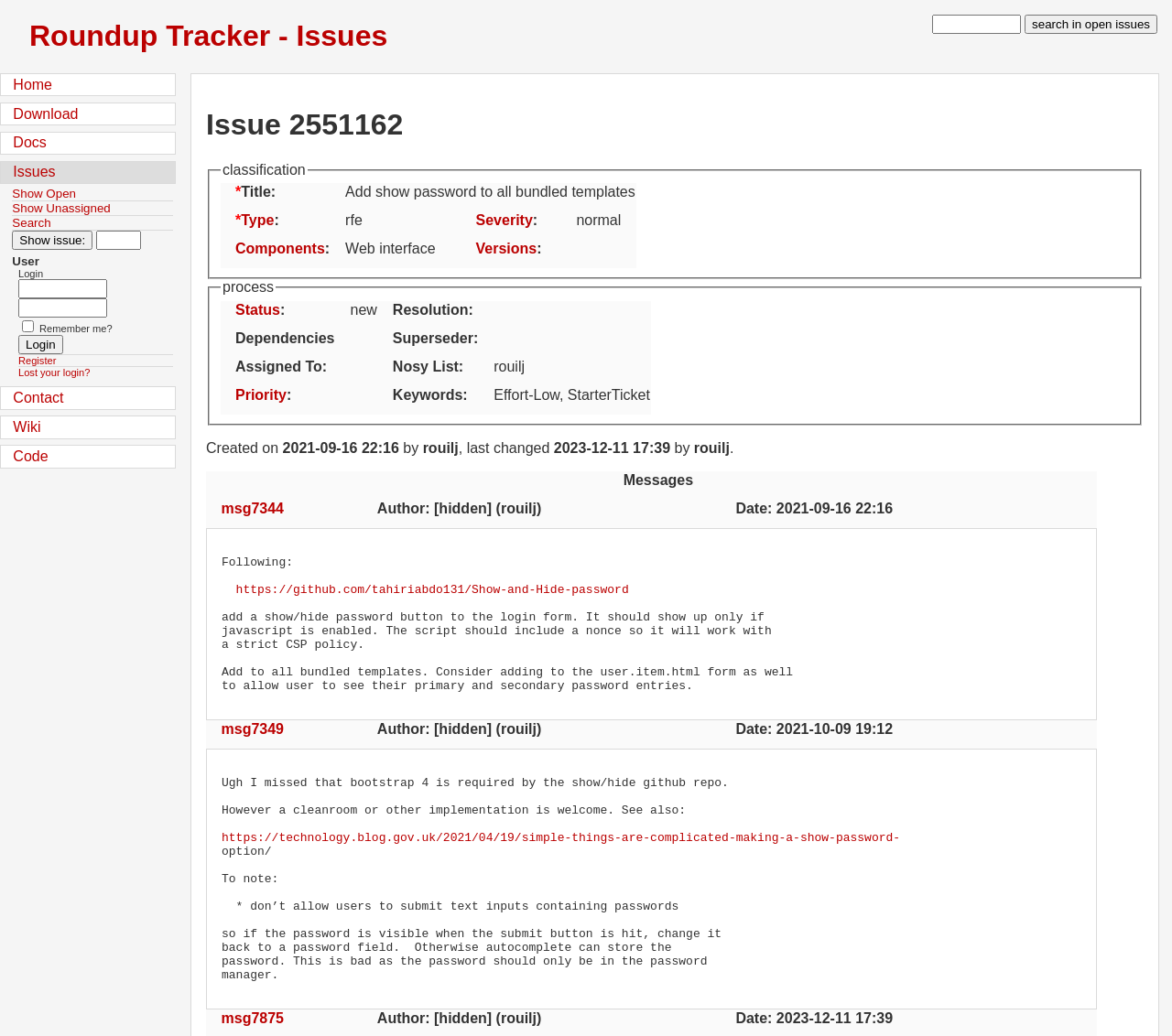Using the provided element description "Roundup Tracker - Issues", determine the bounding box coordinates of the UI element.

[0.025, 0.019, 0.331, 0.051]